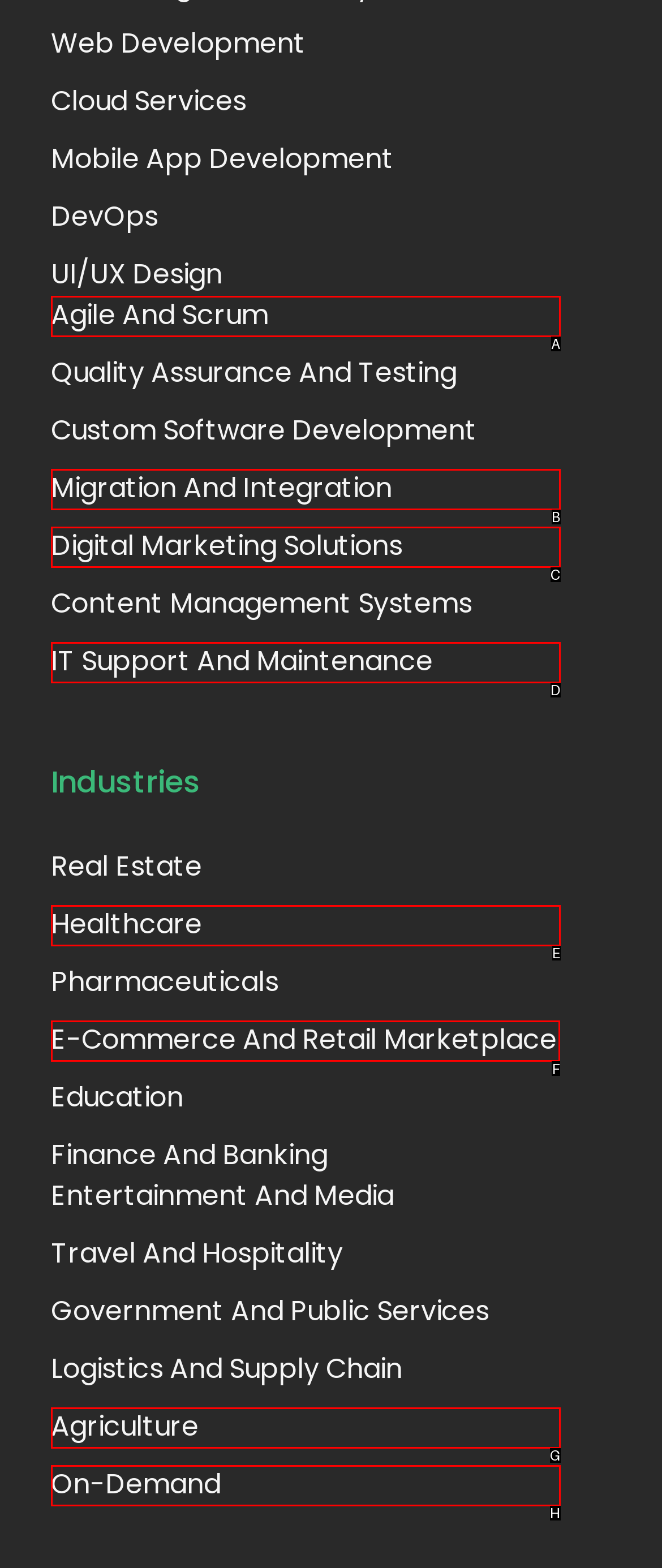From the given options, tell me which letter should be clicked to complete this task: Explore E-Commerce And Retail Marketplace
Answer with the letter only.

F